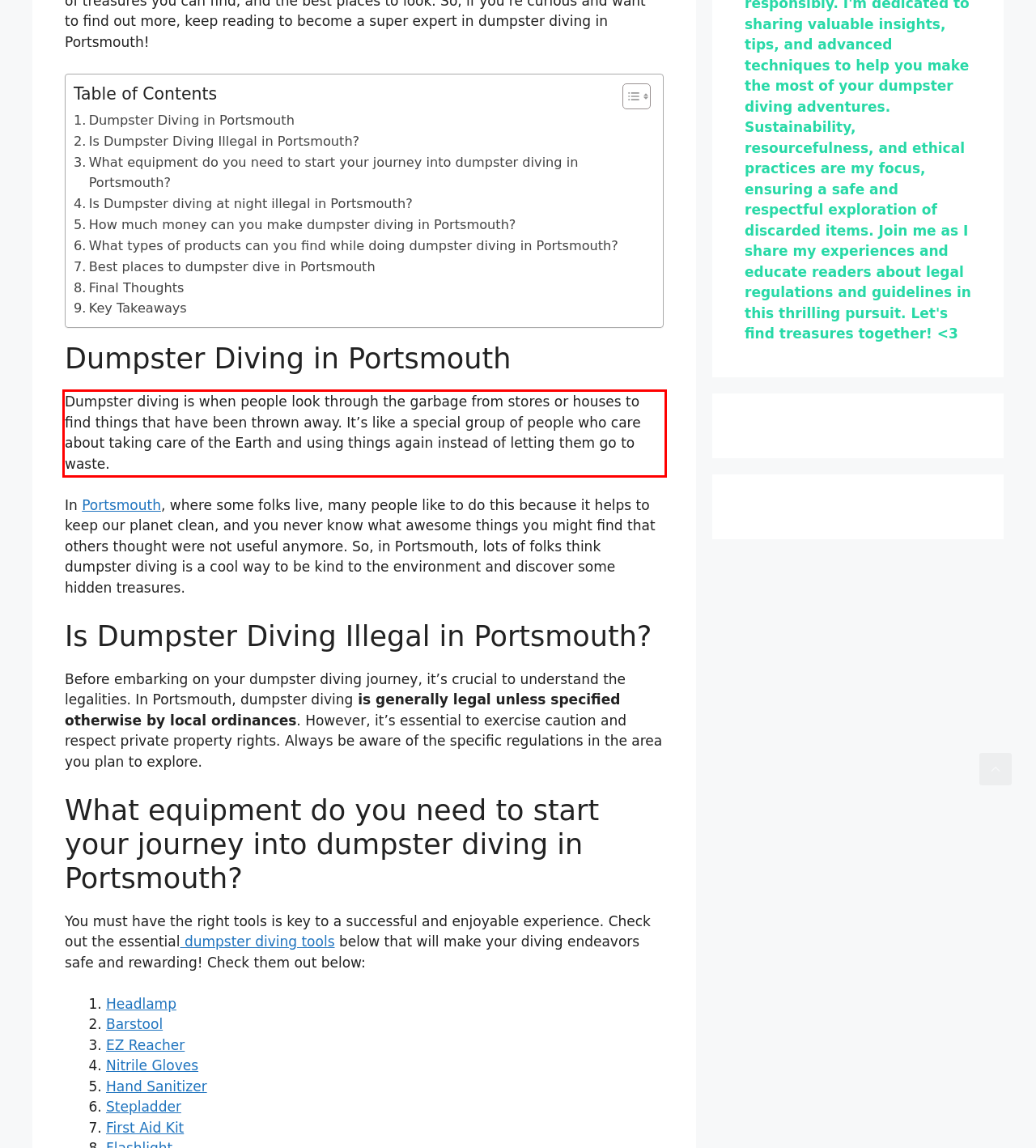Identify the red bounding box in the webpage screenshot and perform OCR to generate the text content enclosed.

Dumpster diving is when people look through the garbage from stores or houses to find things that have been thrown away. It’s like a special group of people who care about taking care of the Earth and using things again instead of letting them go to waste.